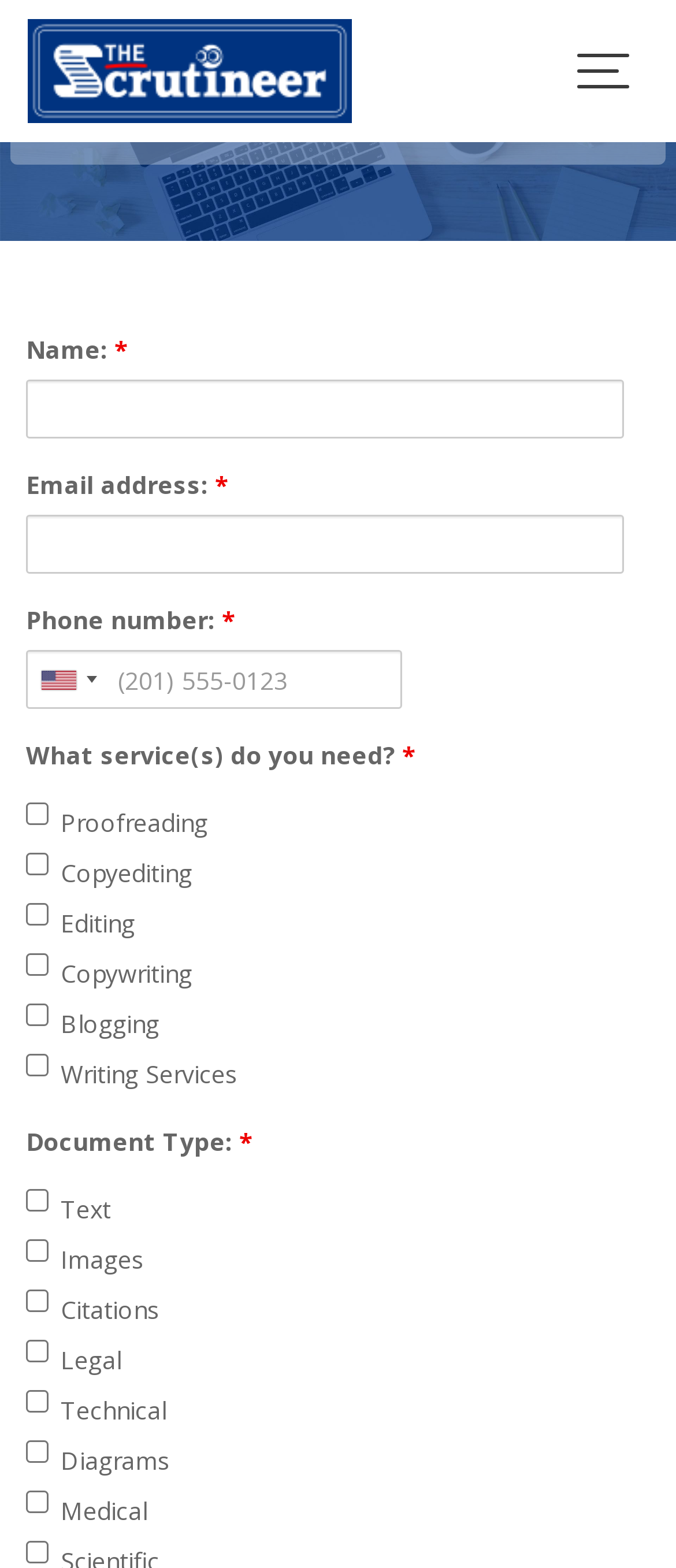What is the label of the first textbox?
Respond with a short answer, either a single word or a phrase, based on the image.

Name: